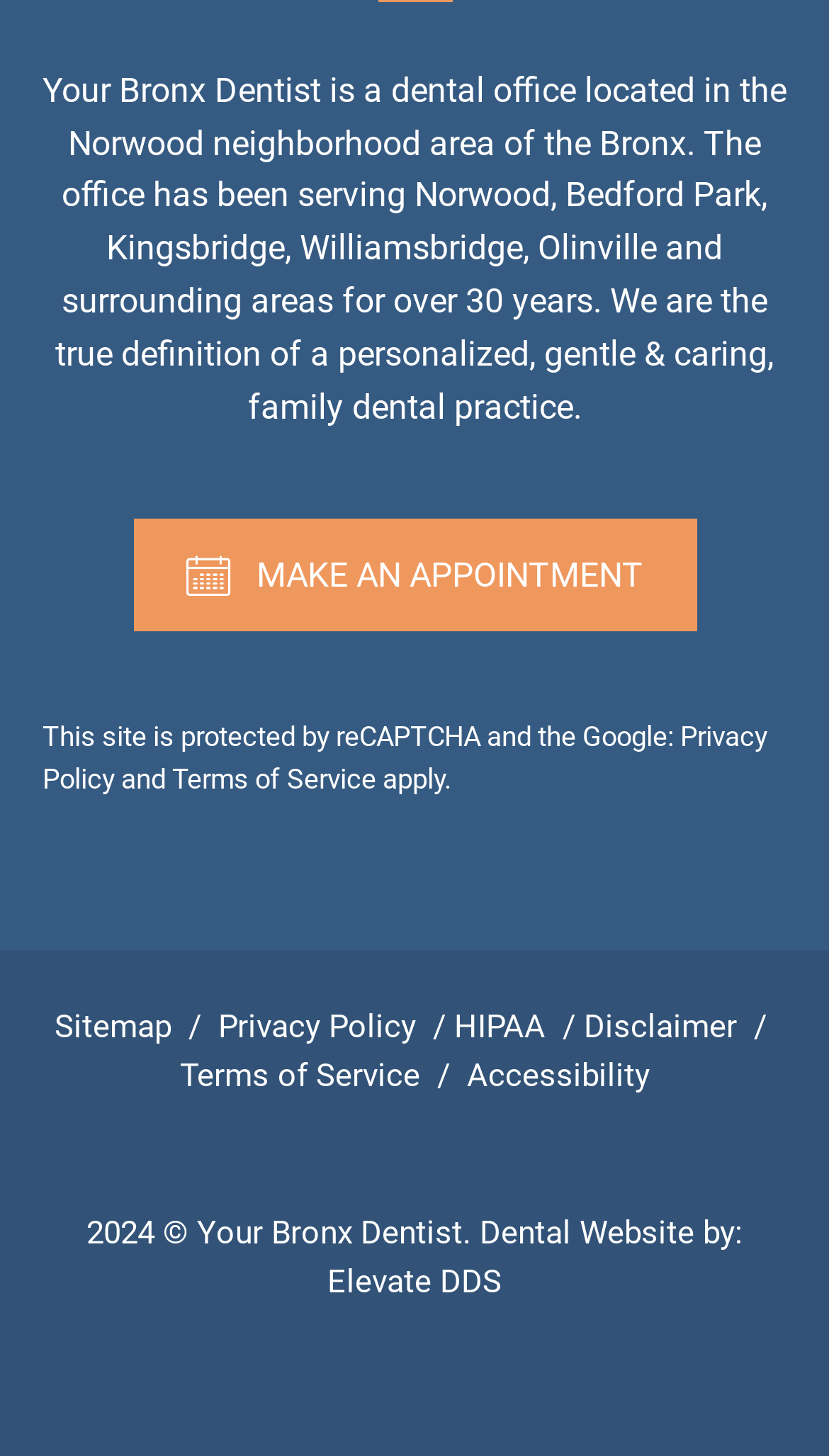How many links are there at the bottom of the webpage?
Please look at the screenshot and answer in one word or a short phrase.

7